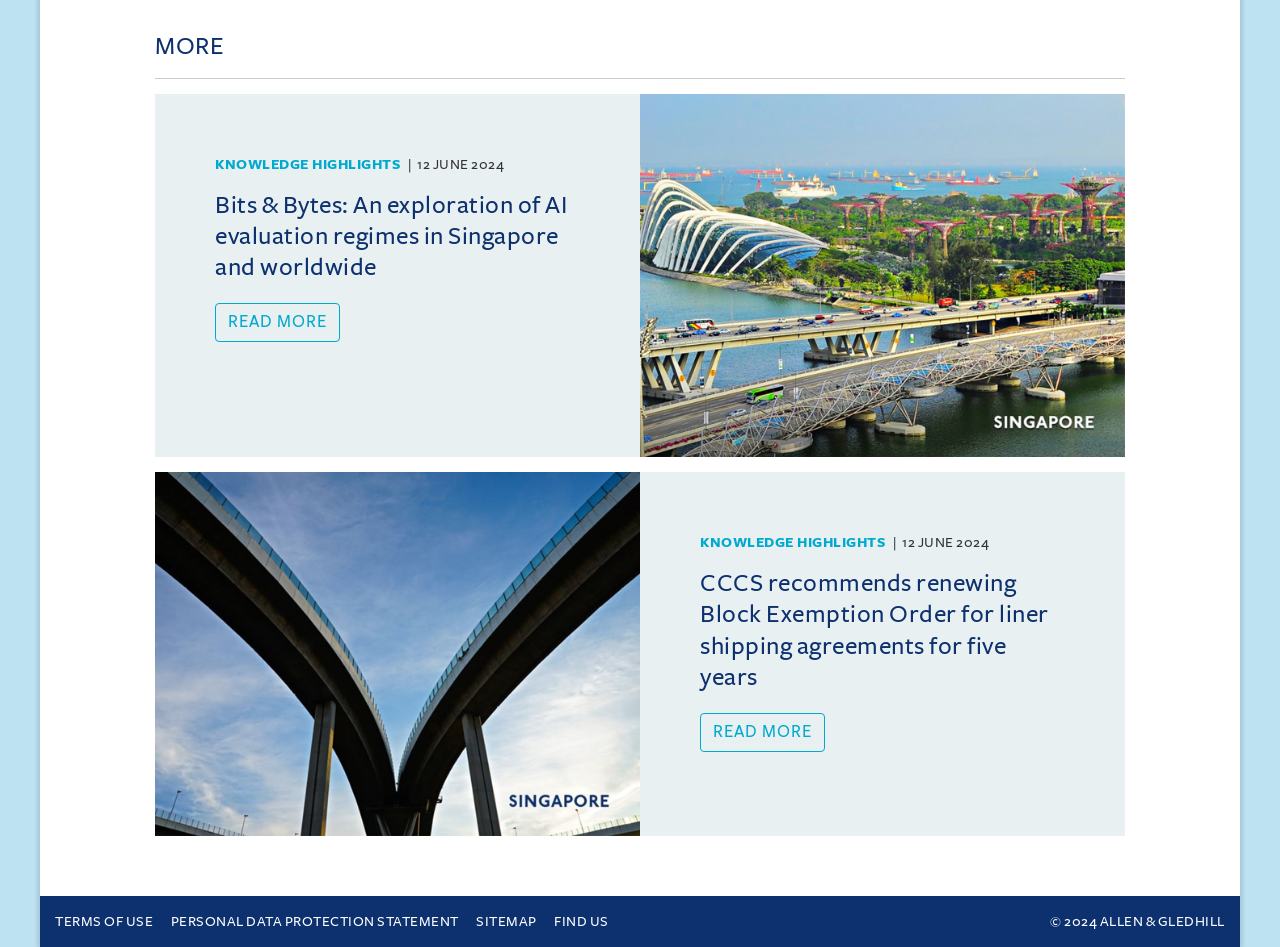Please pinpoint the bounding box coordinates for the region I should click to adhere to this instruction: "find us".

[0.433, 0.965, 0.475, 0.981]